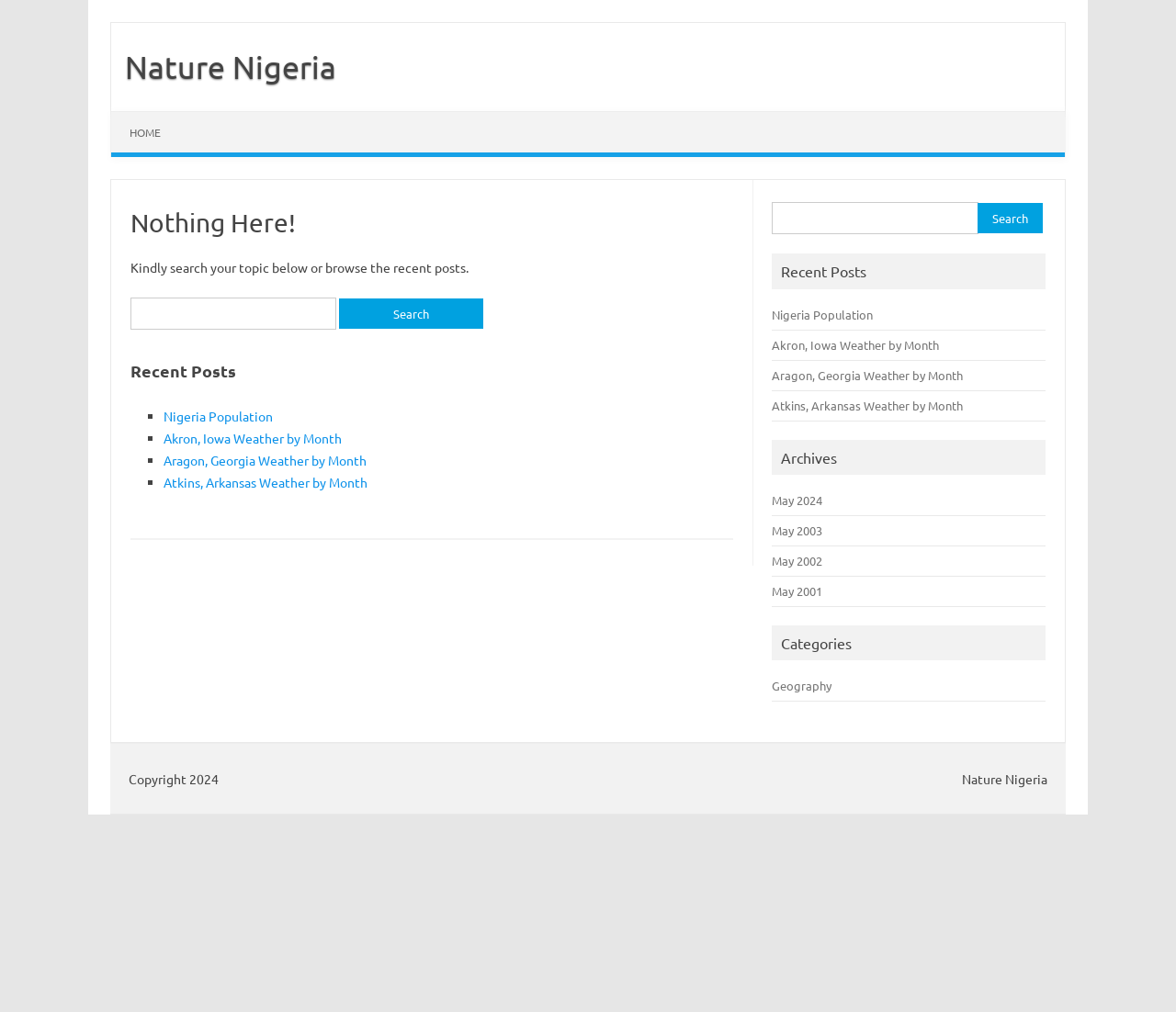Locate the bounding box of the UI element defined by this description: "parent_node: Search for: name="s"". The coordinates should be given as four float numbers between 0 and 1, formatted as [left, top, right, bottom].

[0.657, 0.2, 0.832, 0.232]